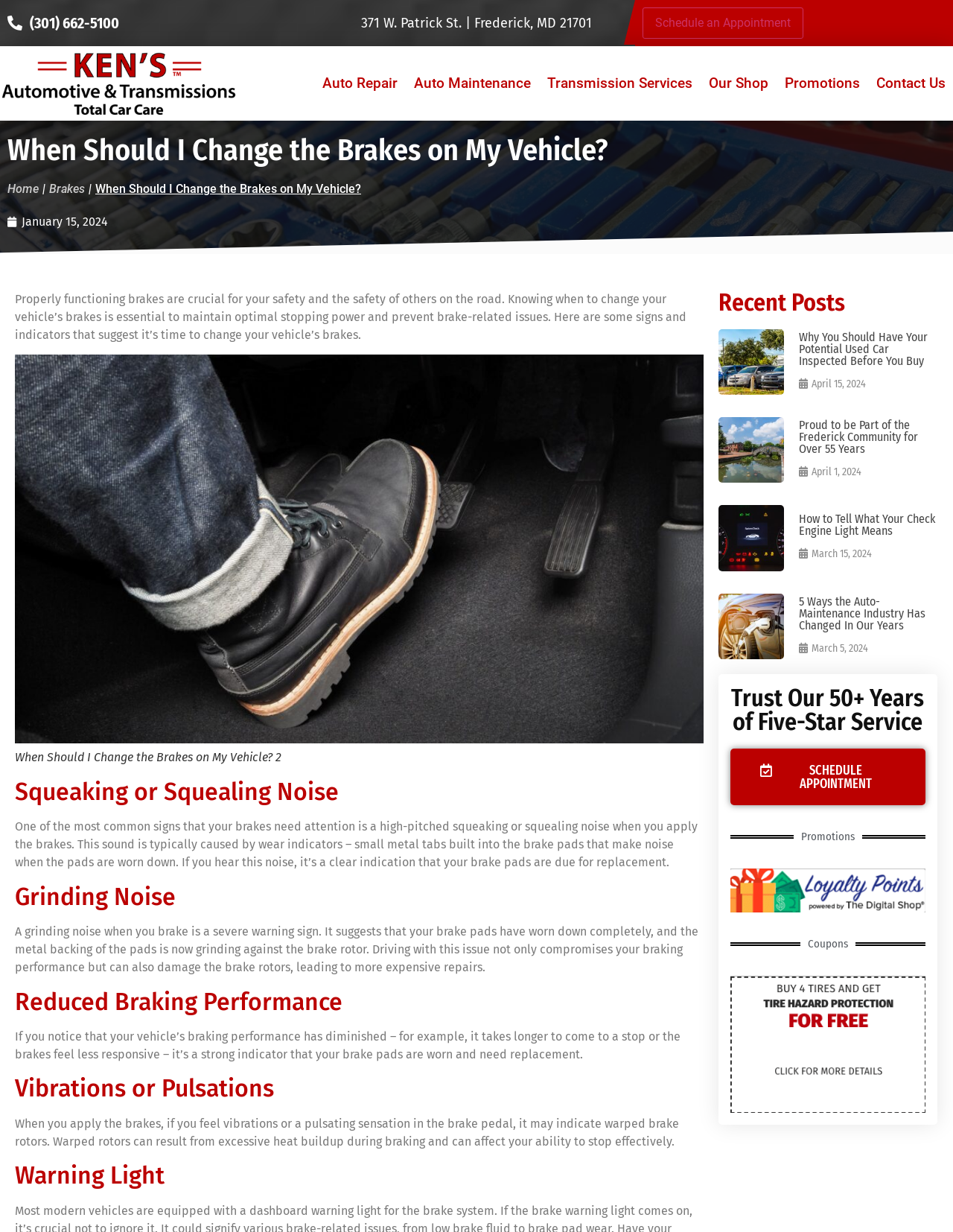Identify the bounding box coordinates of the clickable region to carry out the given instruction: "Click the 'Home' link".

[0.008, 0.146, 0.041, 0.161]